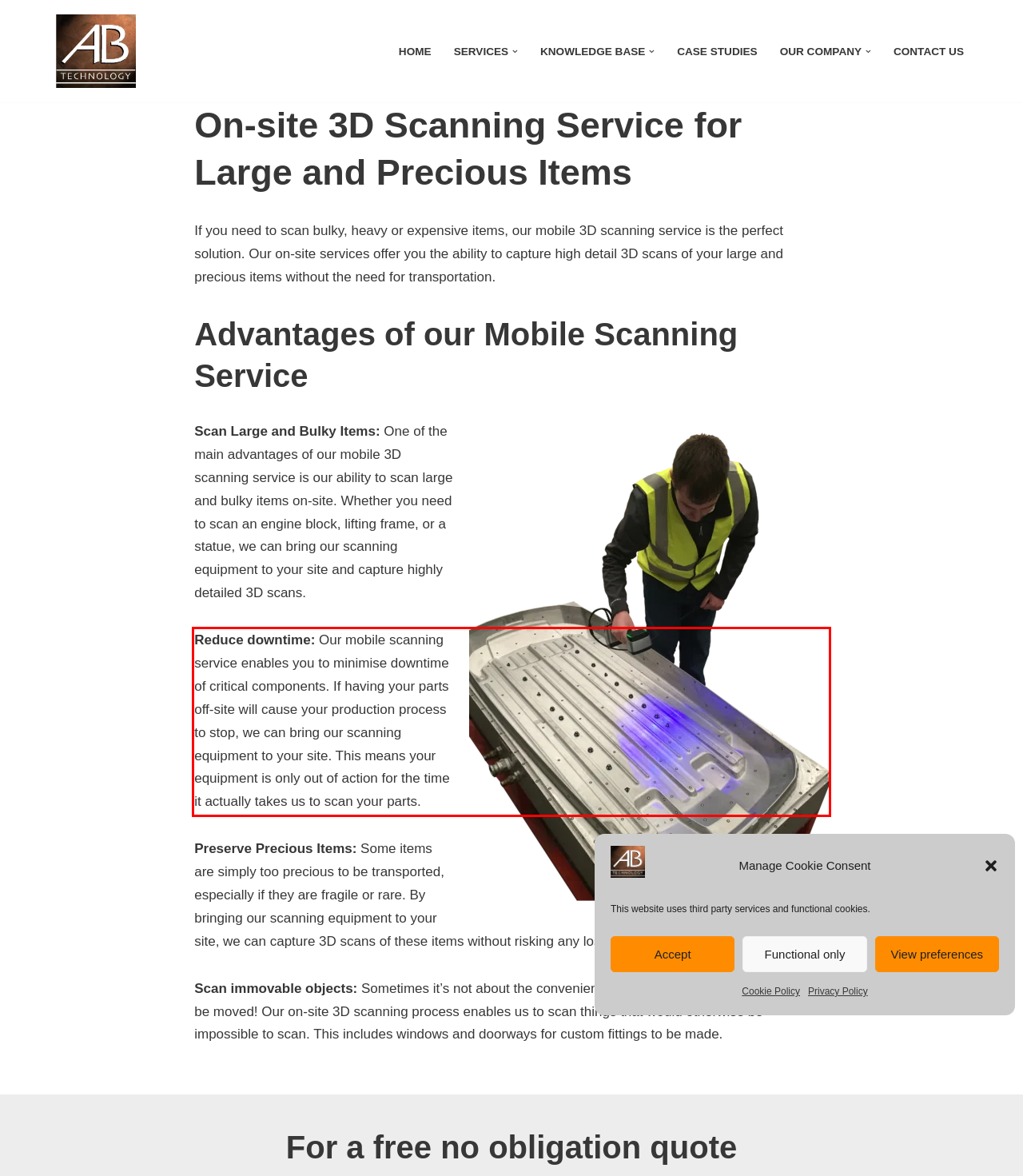You are given a screenshot with a red rectangle. Identify and extract the text within this red bounding box using OCR.

Reduce downtime: Our mobile scanning service enables you to minimise downtime of critical components. If having your parts off-site will cause your production process to stop, we can bring our scanning equipment to your site. This means your equipment is only out of action for the time it actually takes us to scan your parts.